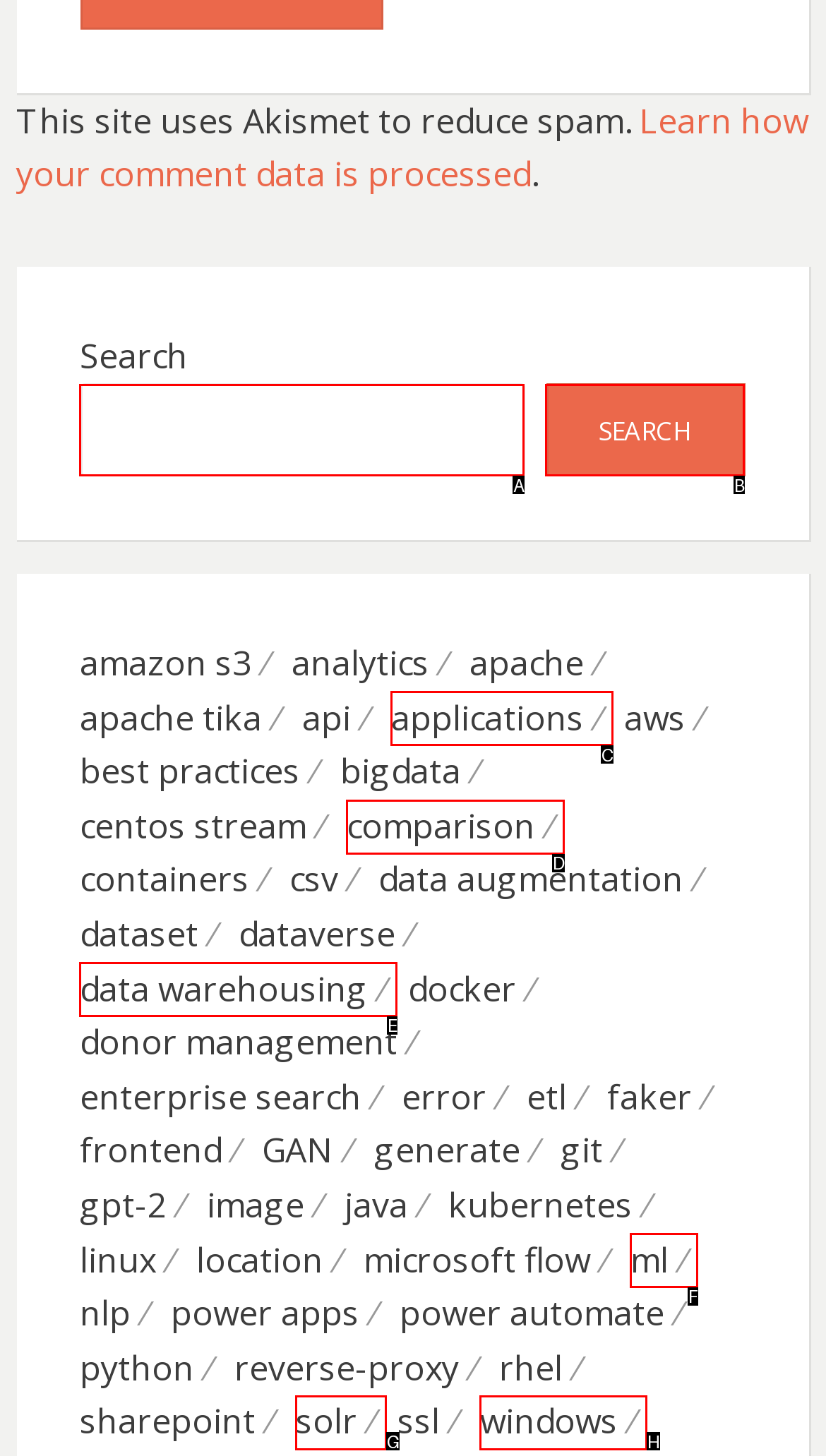Find the option that best fits the description: comparison. Answer with the letter of the option.

D